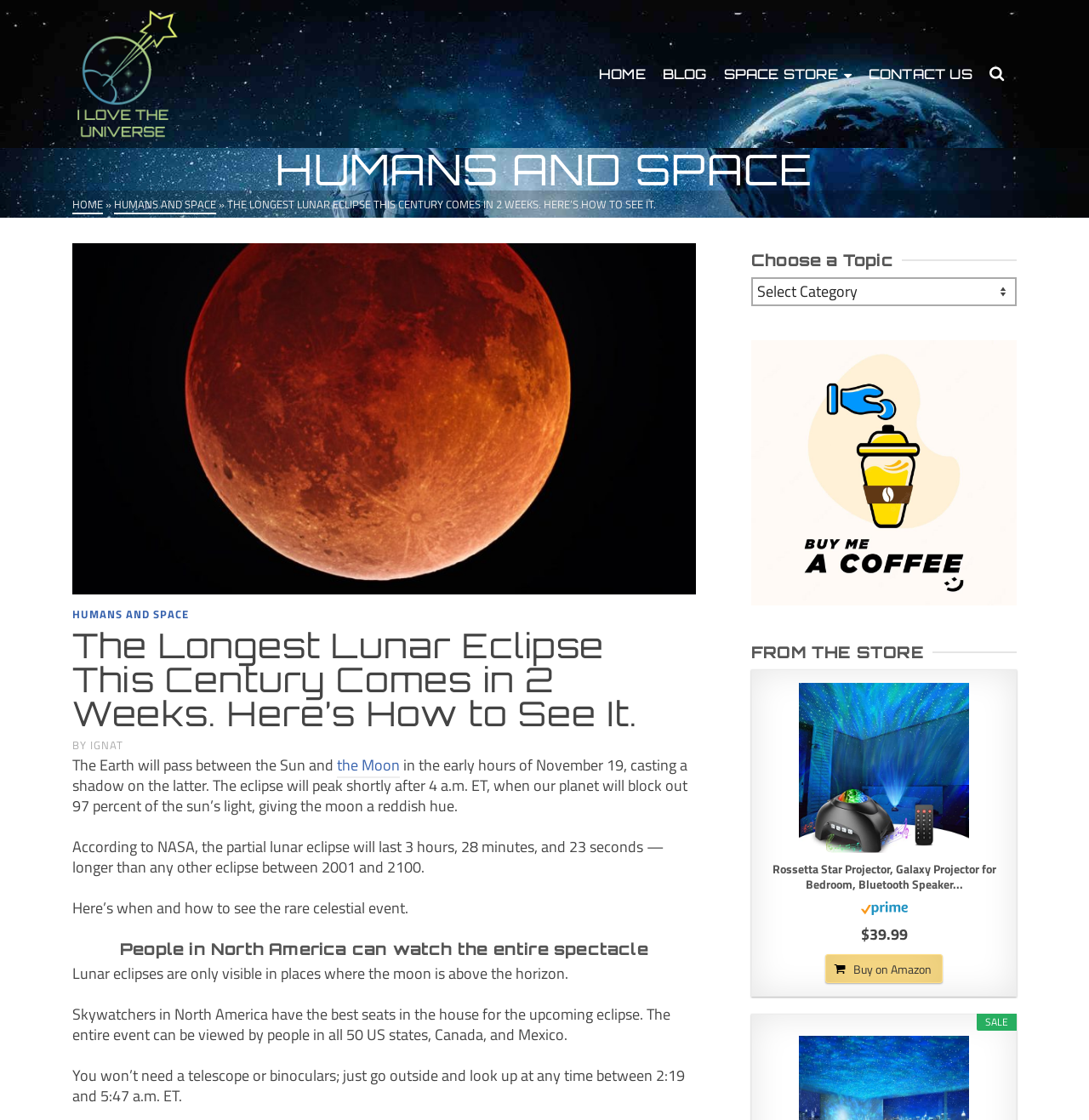Kindly provide the bounding box coordinates of the section you need to click on to fulfill the given instruction: "Click on the 'About Us' link".

None